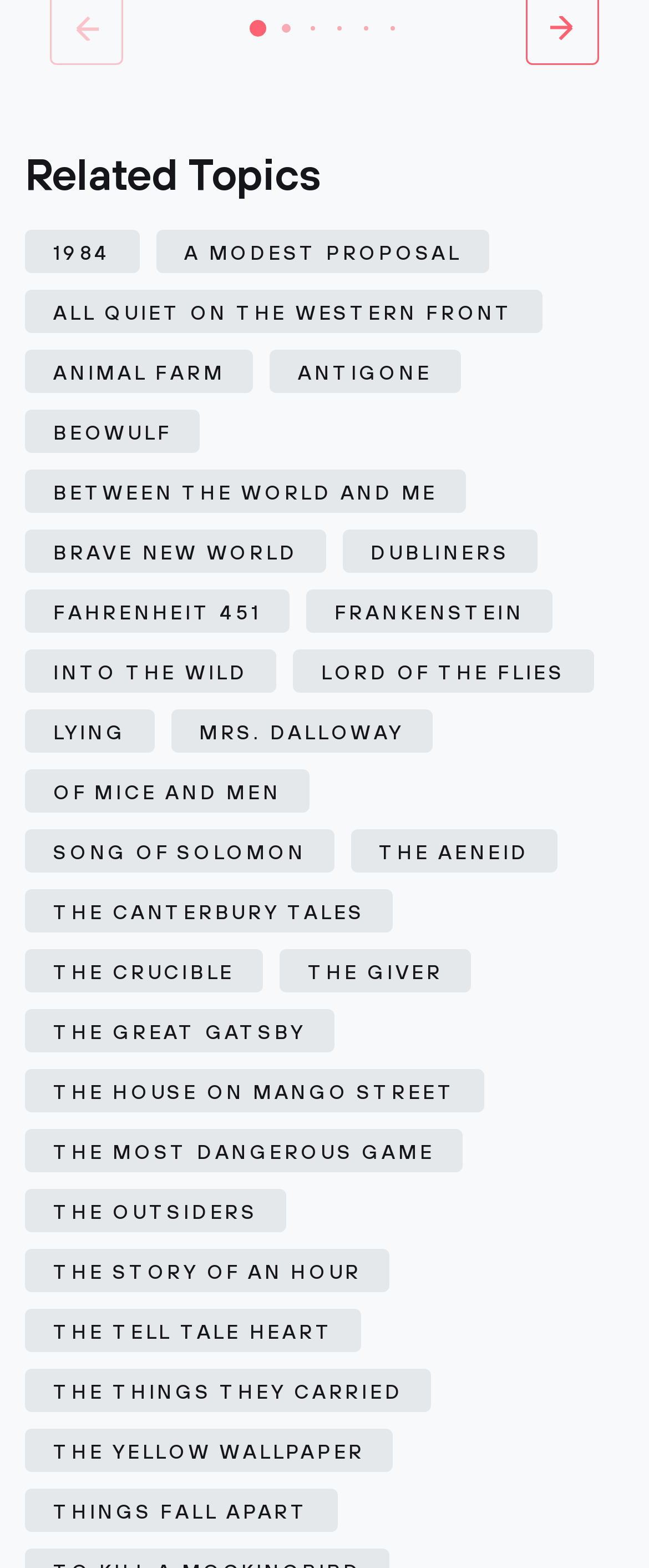Identify the bounding box coordinates of the section to be clicked to complete the task described by the following instruction: "Explore THE GREAT GATSBY". The coordinates should be four float numbers between 0 and 1, formatted as [left, top, right, bottom].

[0.038, 0.644, 0.515, 0.671]